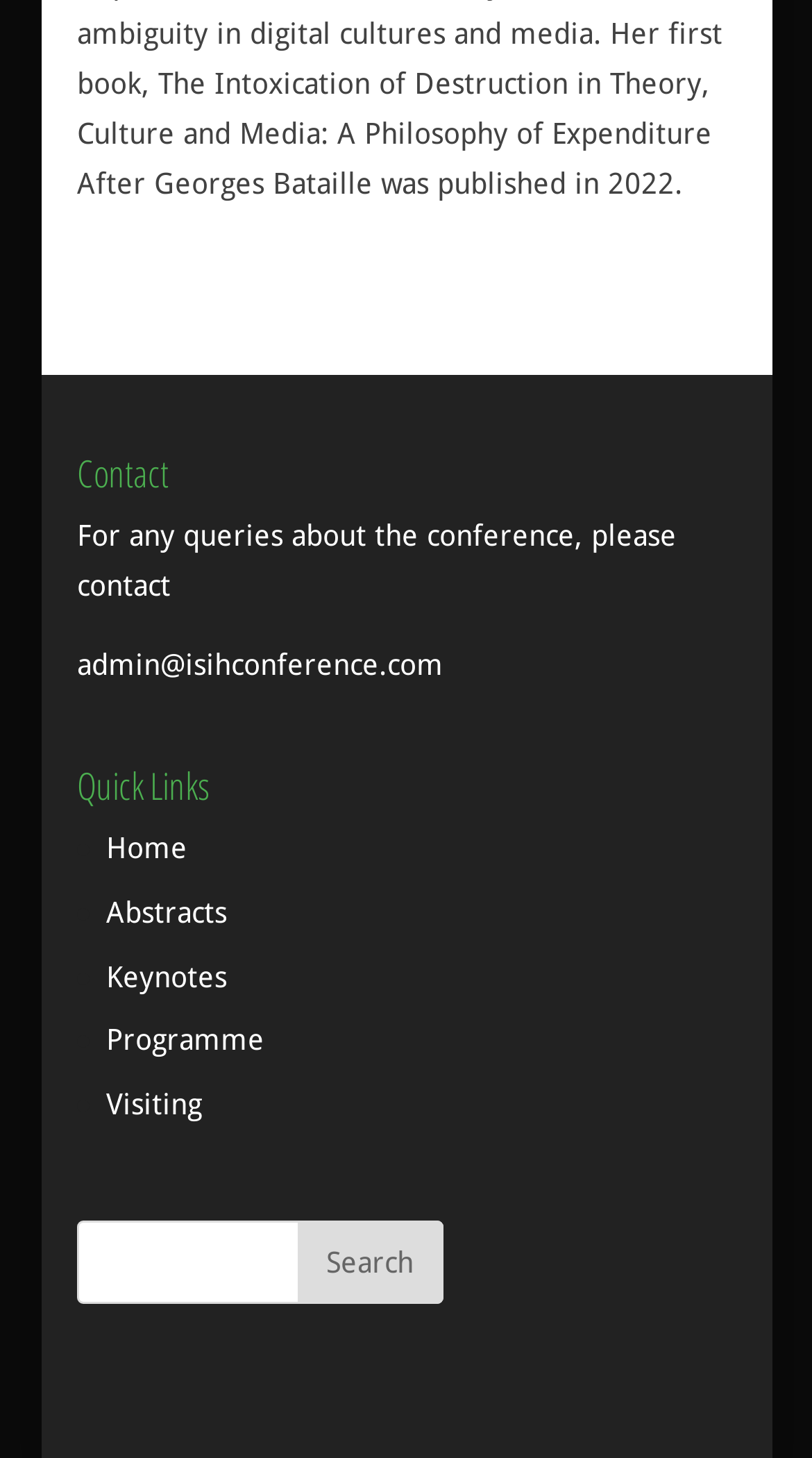How many sections are there on the webpage?
Answer the question with a single word or phrase by looking at the picture.

2